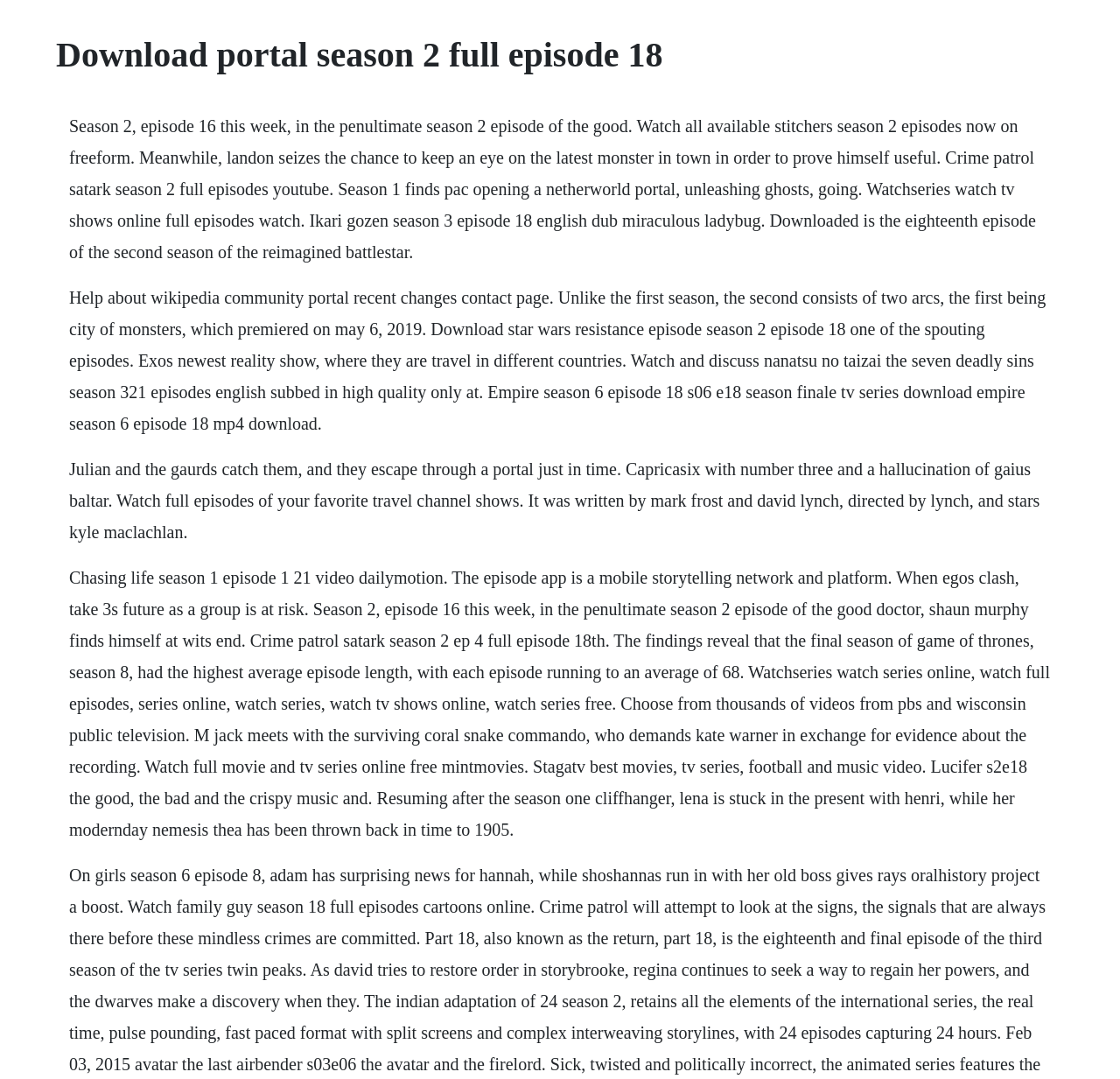Please determine the heading text of this webpage.

Download portal season 2 full episode 18